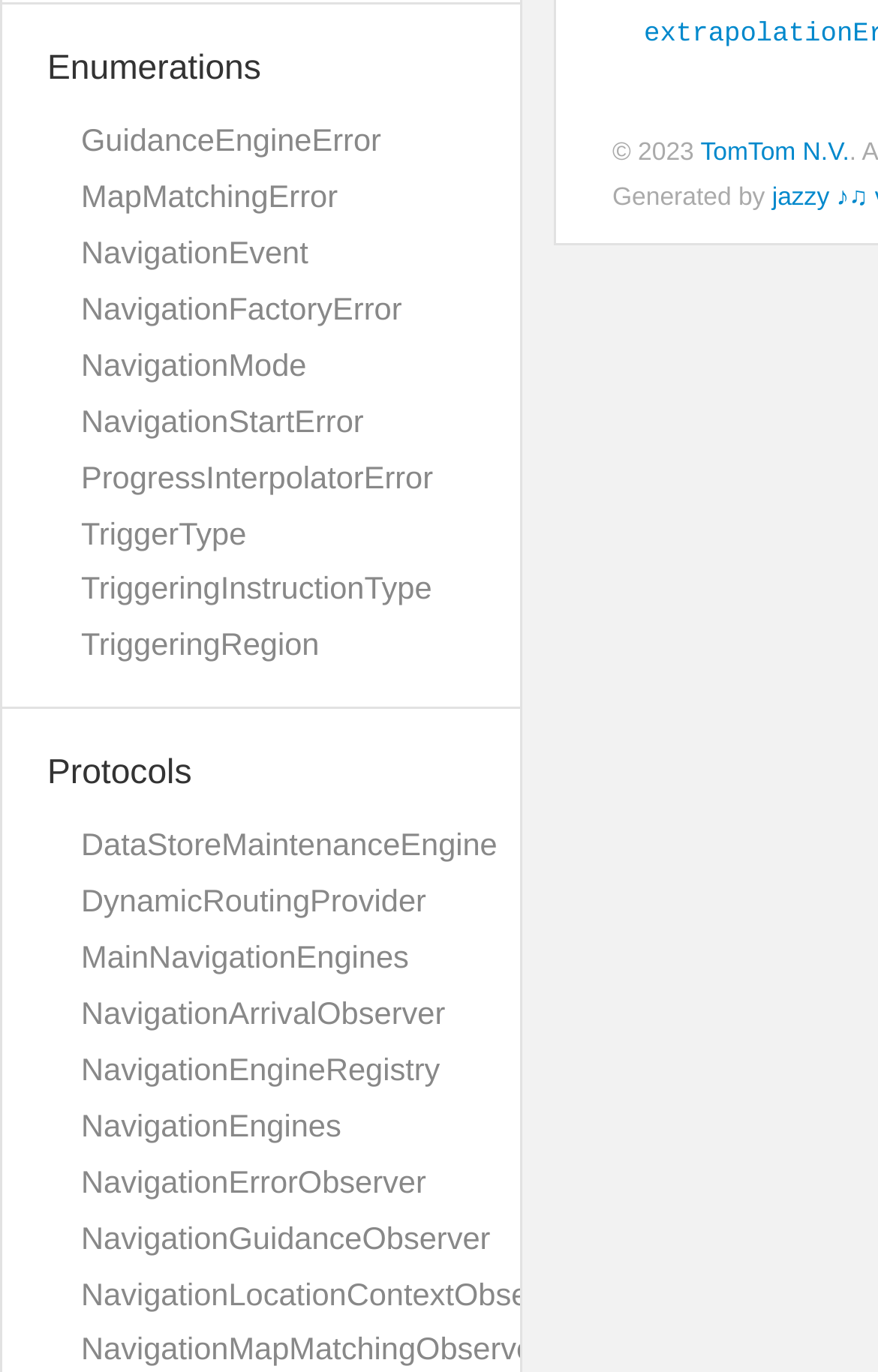Identify and provide the bounding box for the element described by: "MainNavigationEngines".

[0.092, 0.684, 0.466, 0.71]